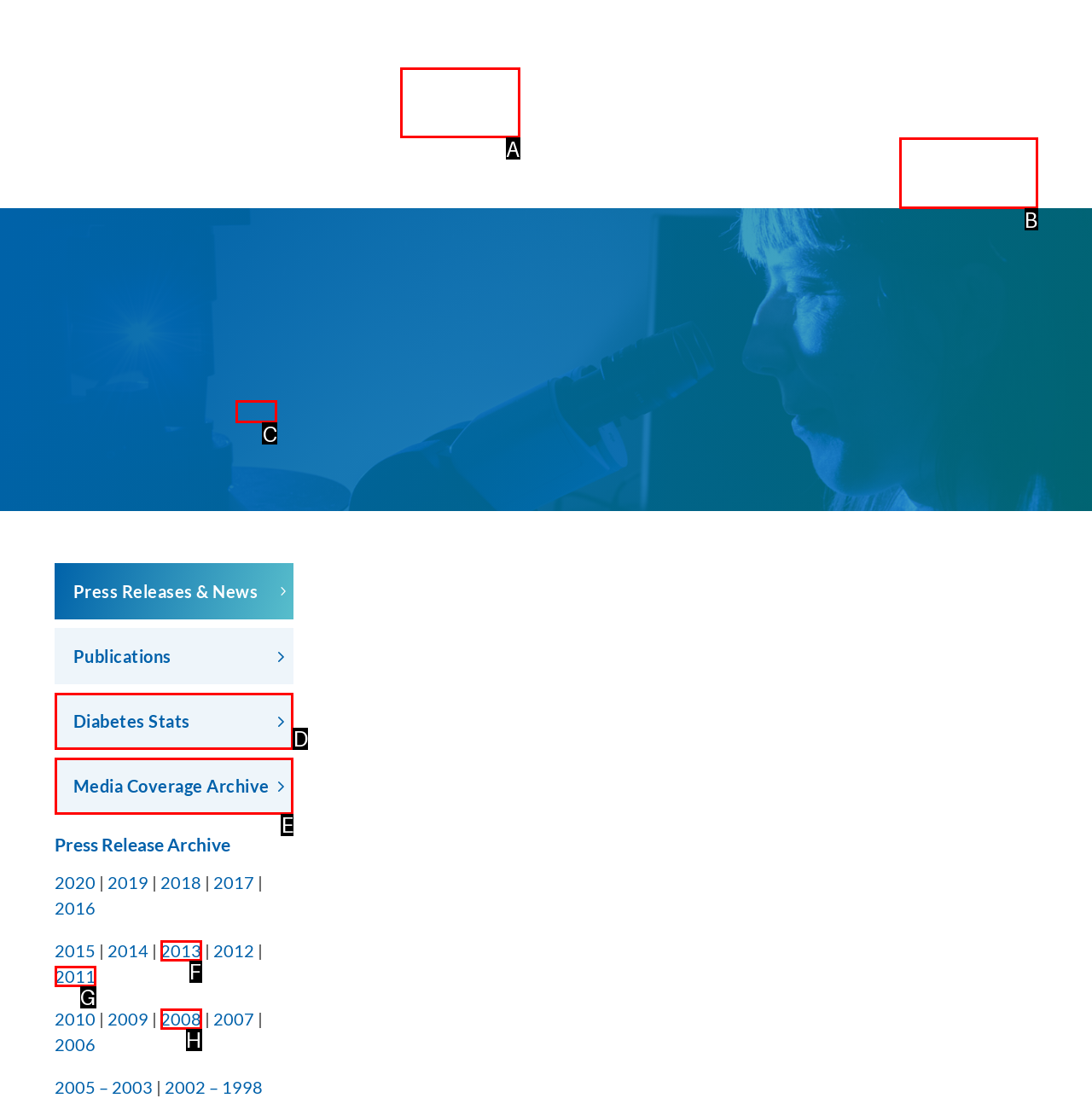Which HTML element should be clicked to fulfill the following task: Click the 'DONATE' button?
Reply with the letter of the appropriate option from the choices given.

B